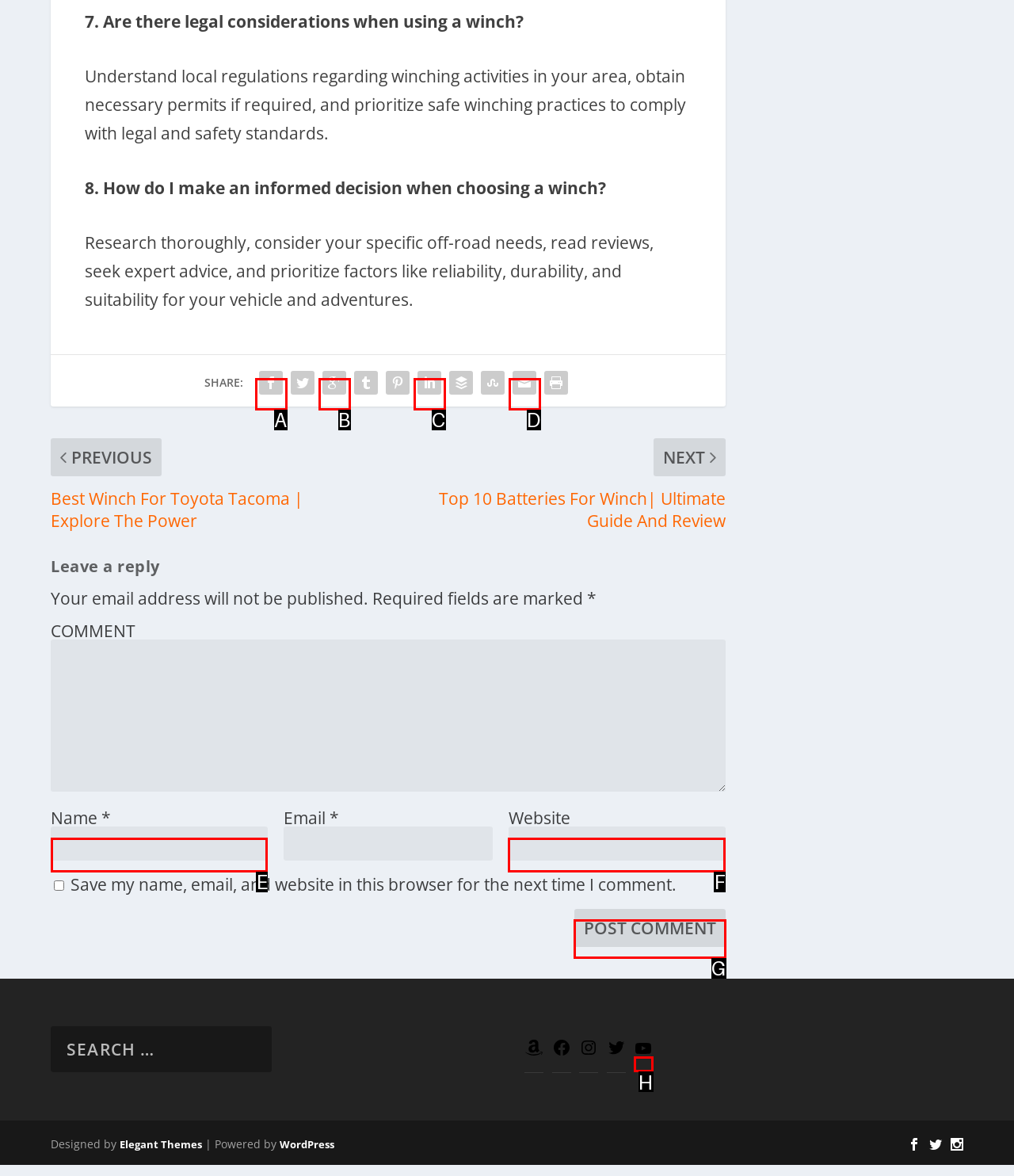Identify which HTML element should be clicked to fulfill this instruction: Click the Post Comment button Reply with the correct option's letter.

G